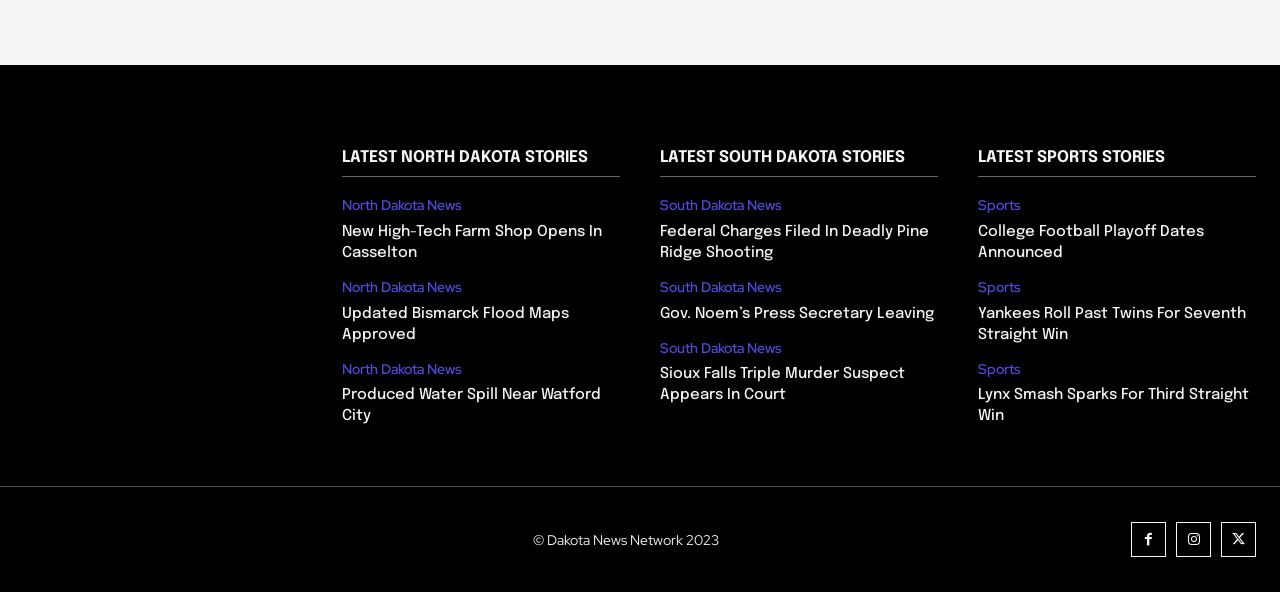What is the purpose of the icons at the bottom right of the webpage?
Answer the question with a single word or phrase derived from the image.

Social media links